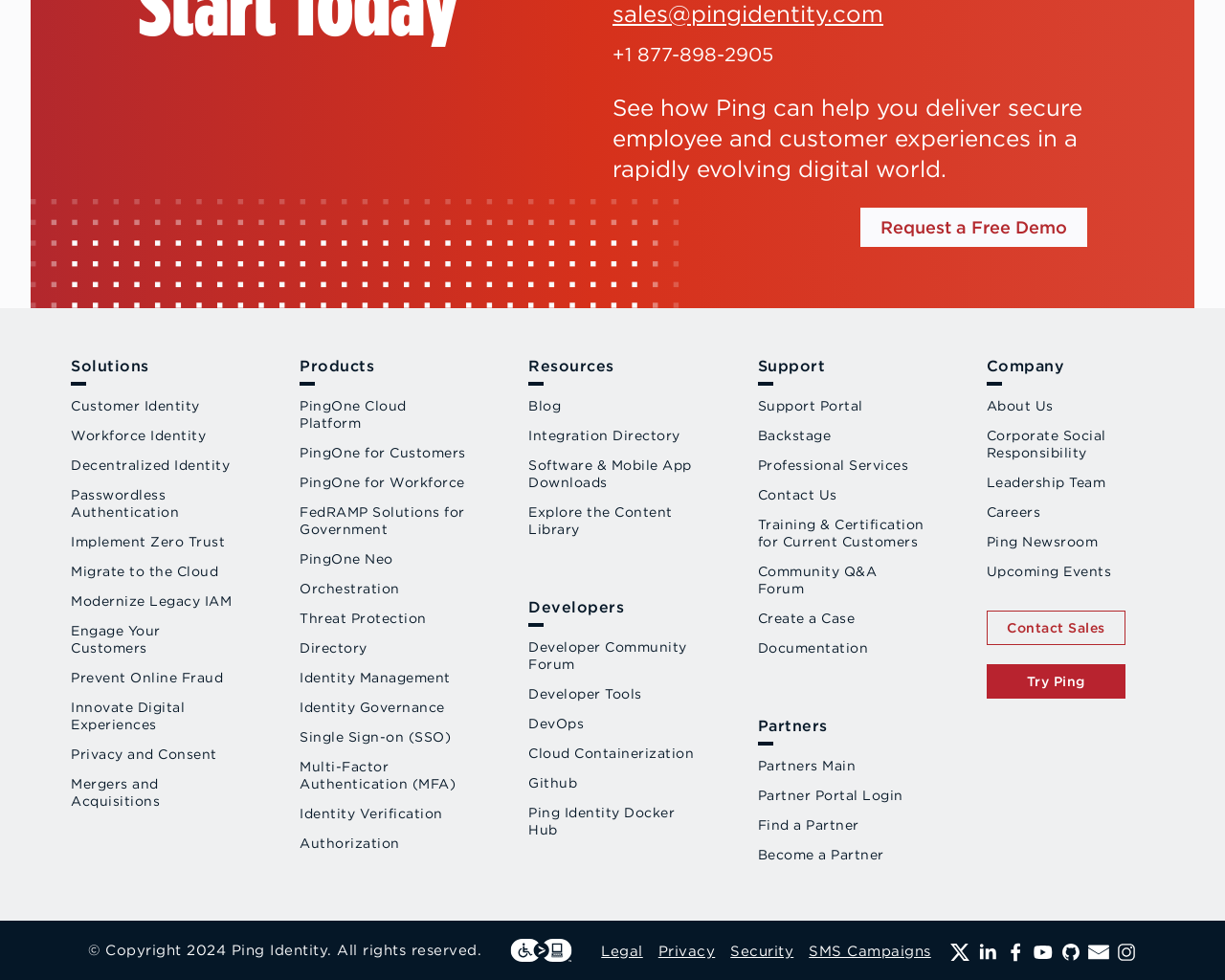What is the purpose of the 'Support' section?
Give a detailed explanation using the information visible in the image.

The 'Support' section is a collection of links and resources that provide support to users, including a support portal, professional services, and training and certification for current customers. It is located near the bottom of the webpage and is likely intended to help users troubleshoot issues or find additional information.